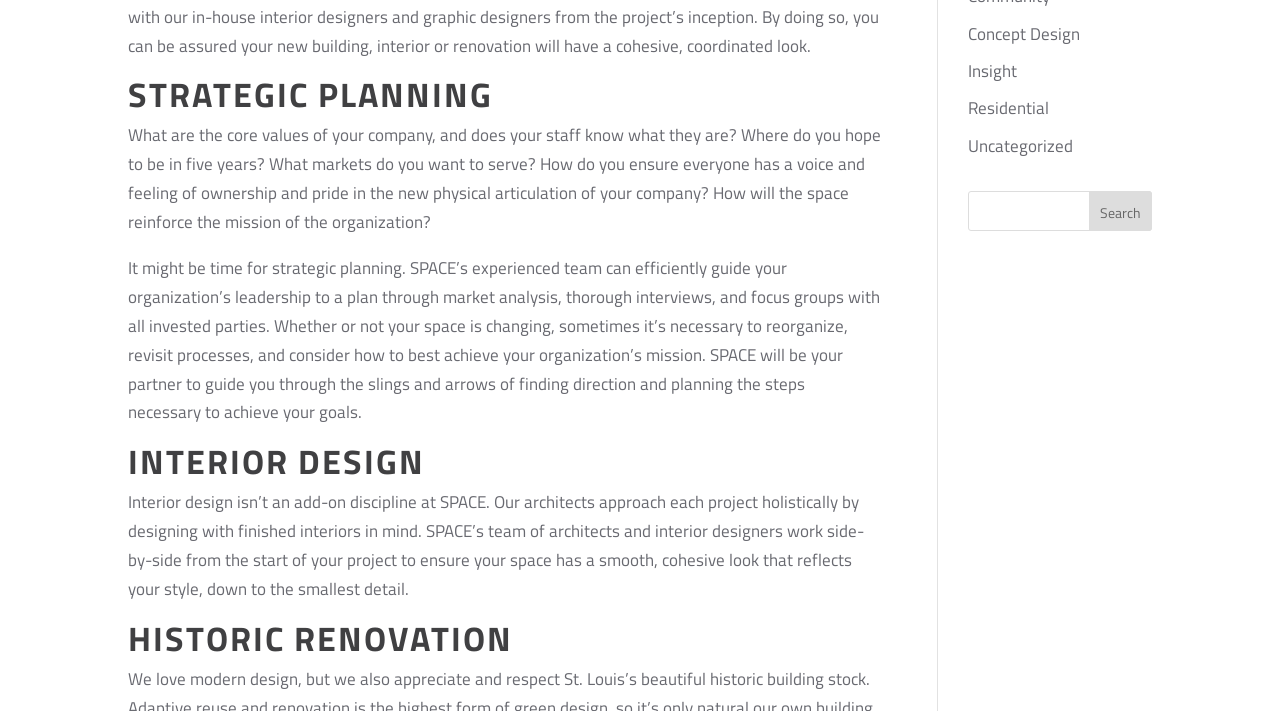Extract the bounding box of the UI element described as: "Concept Design".

[0.756, 0.029, 0.844, 0.066]